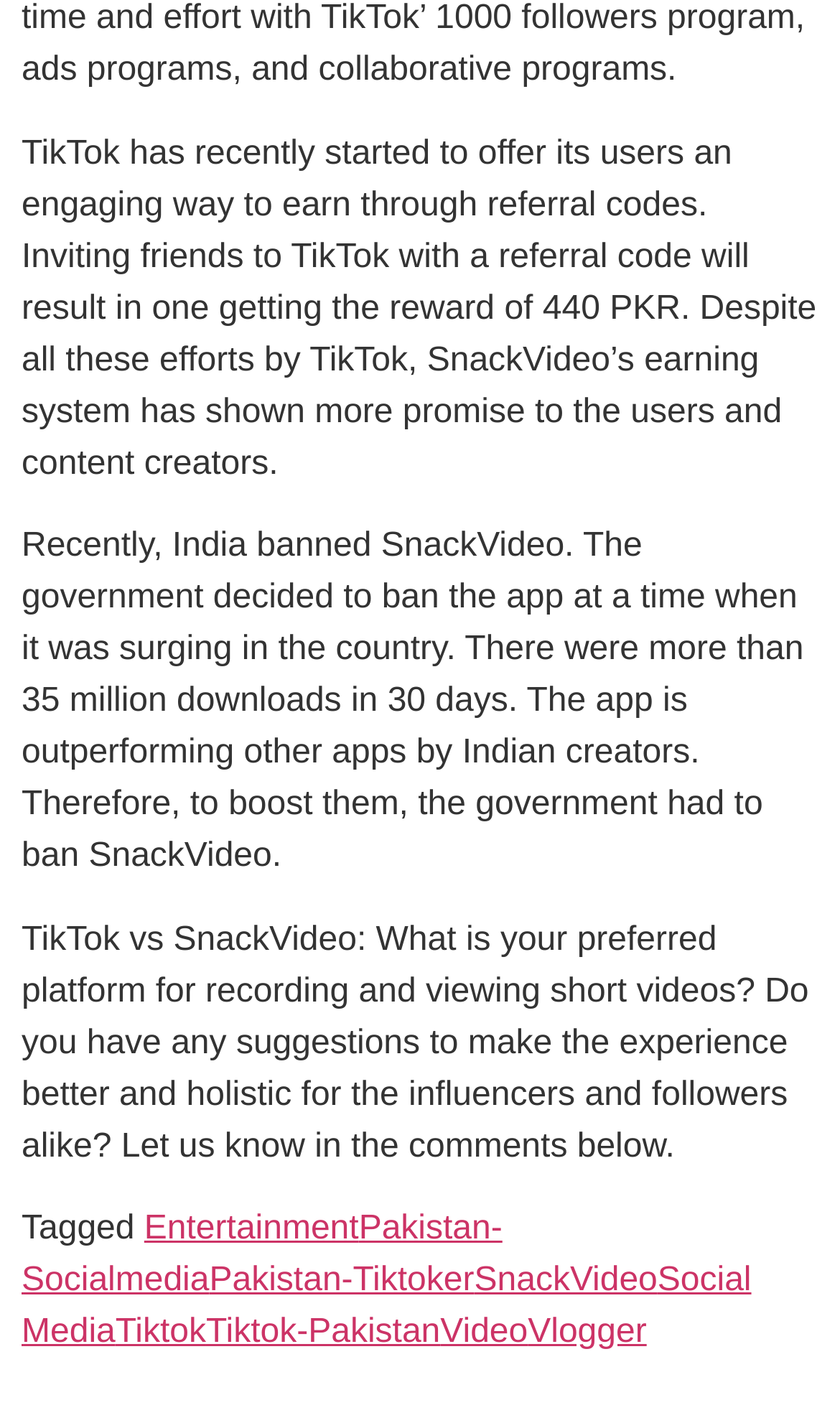What type of content is the article about?
Look at the image and respond with a one-word or short phrase answer.

Entertainment